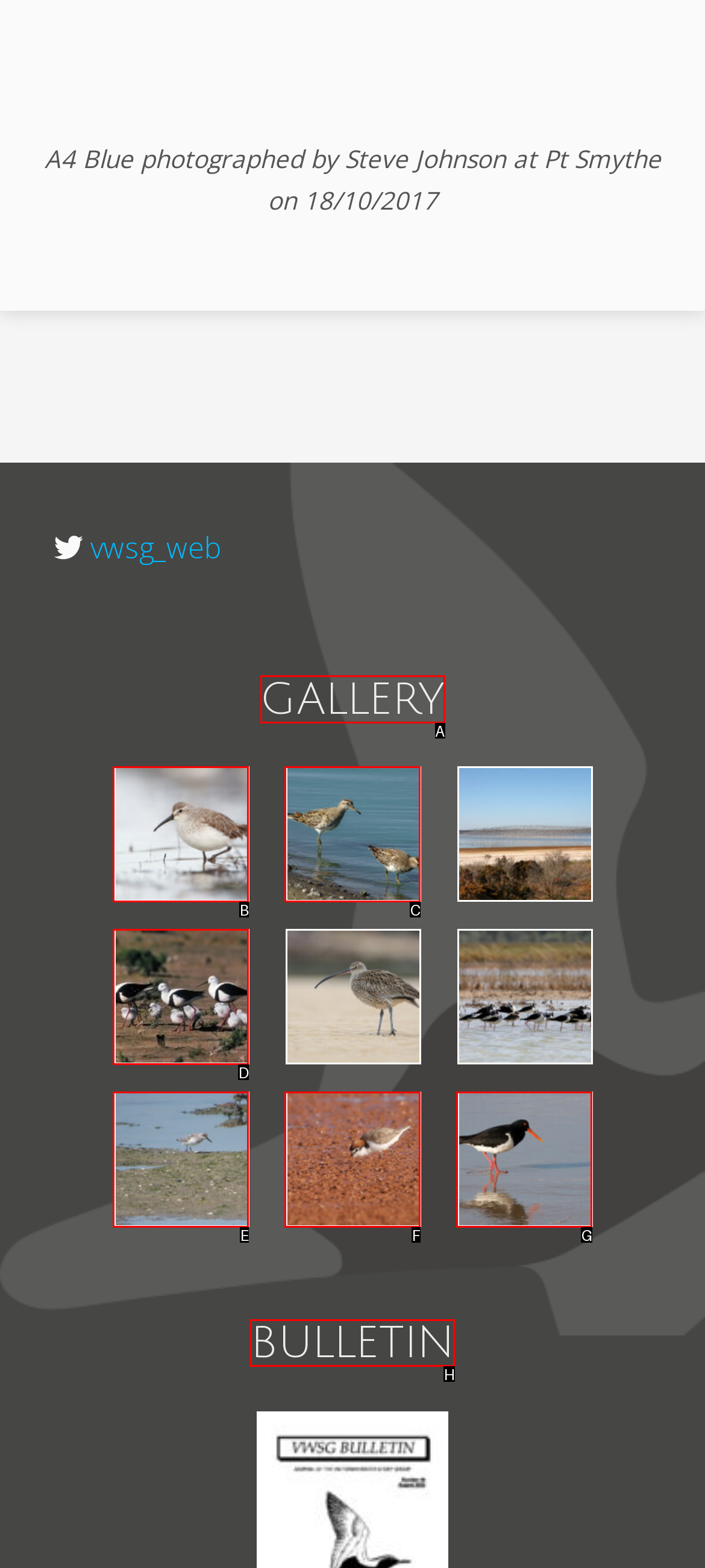Select the HTML element that fits the following description: Gallery
Provide the letter of the matching option.

A